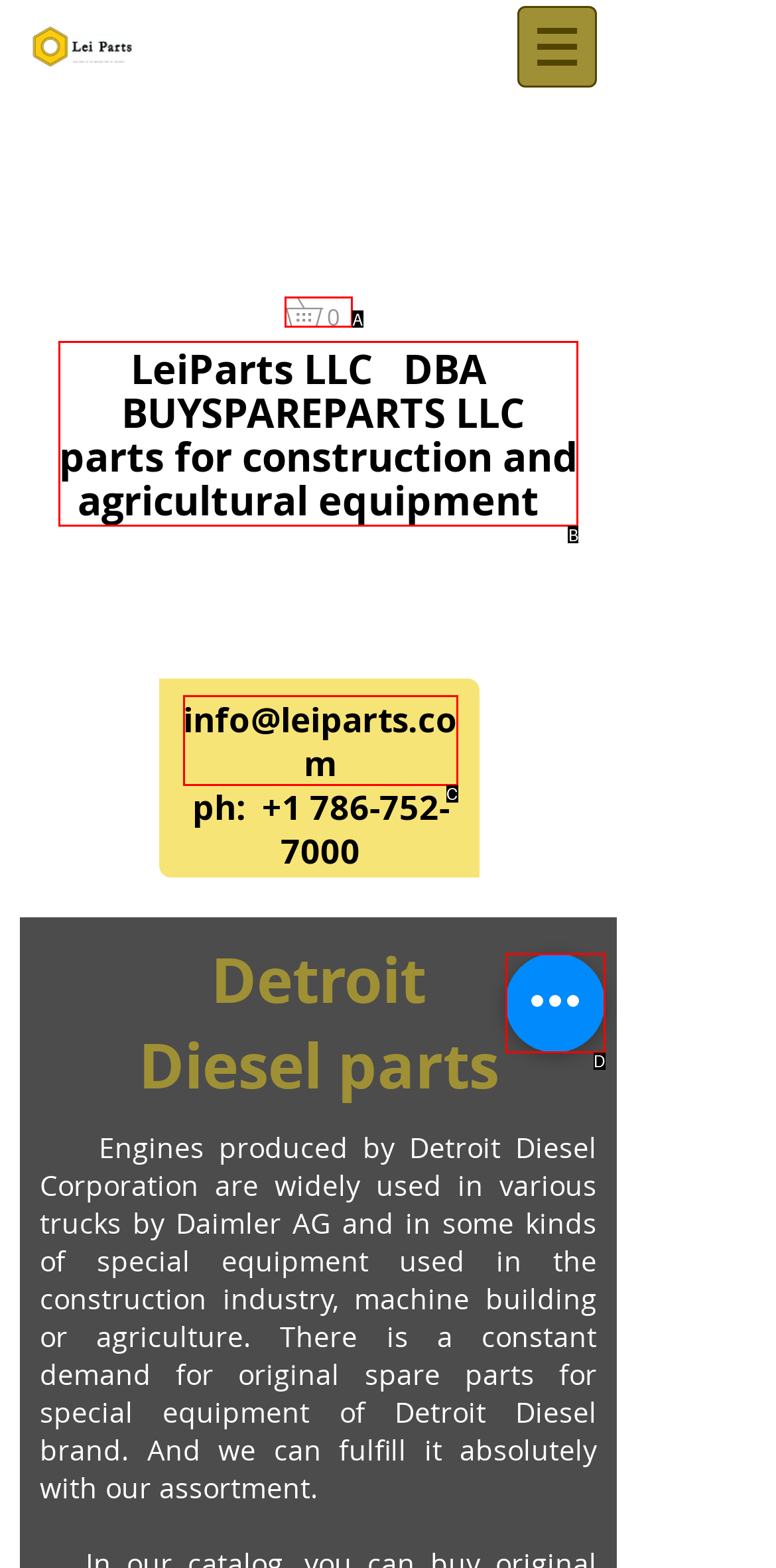Given the description: info@leiparts.com, select the HTML element that best matches it. Reply with the letter of your chosen option.

C